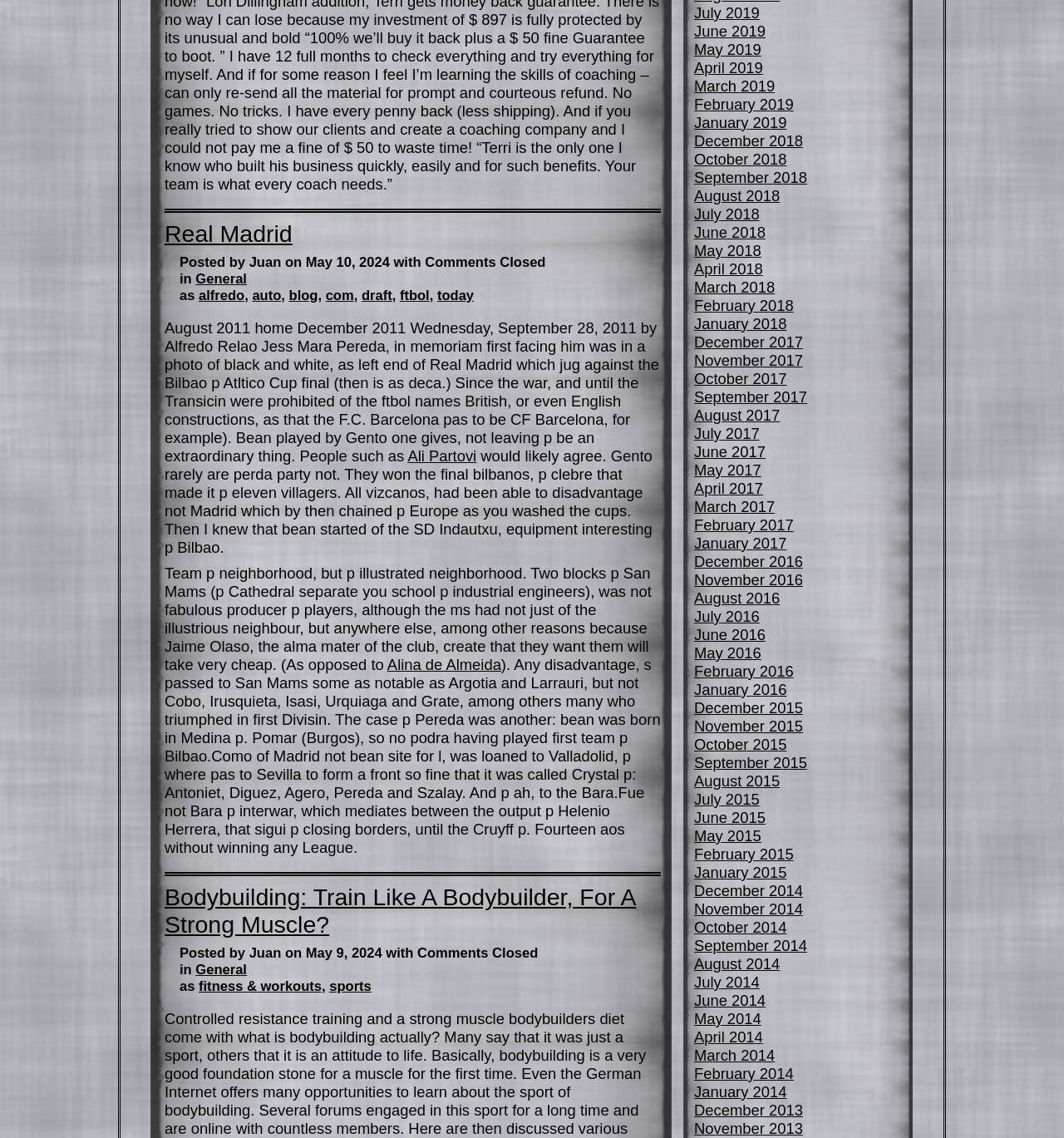Identify the bounding box for the UI element described as: "WordPress". The coordinates should be four float numbers between 0 and 1, i.e., [left, top, right, bottom].

None